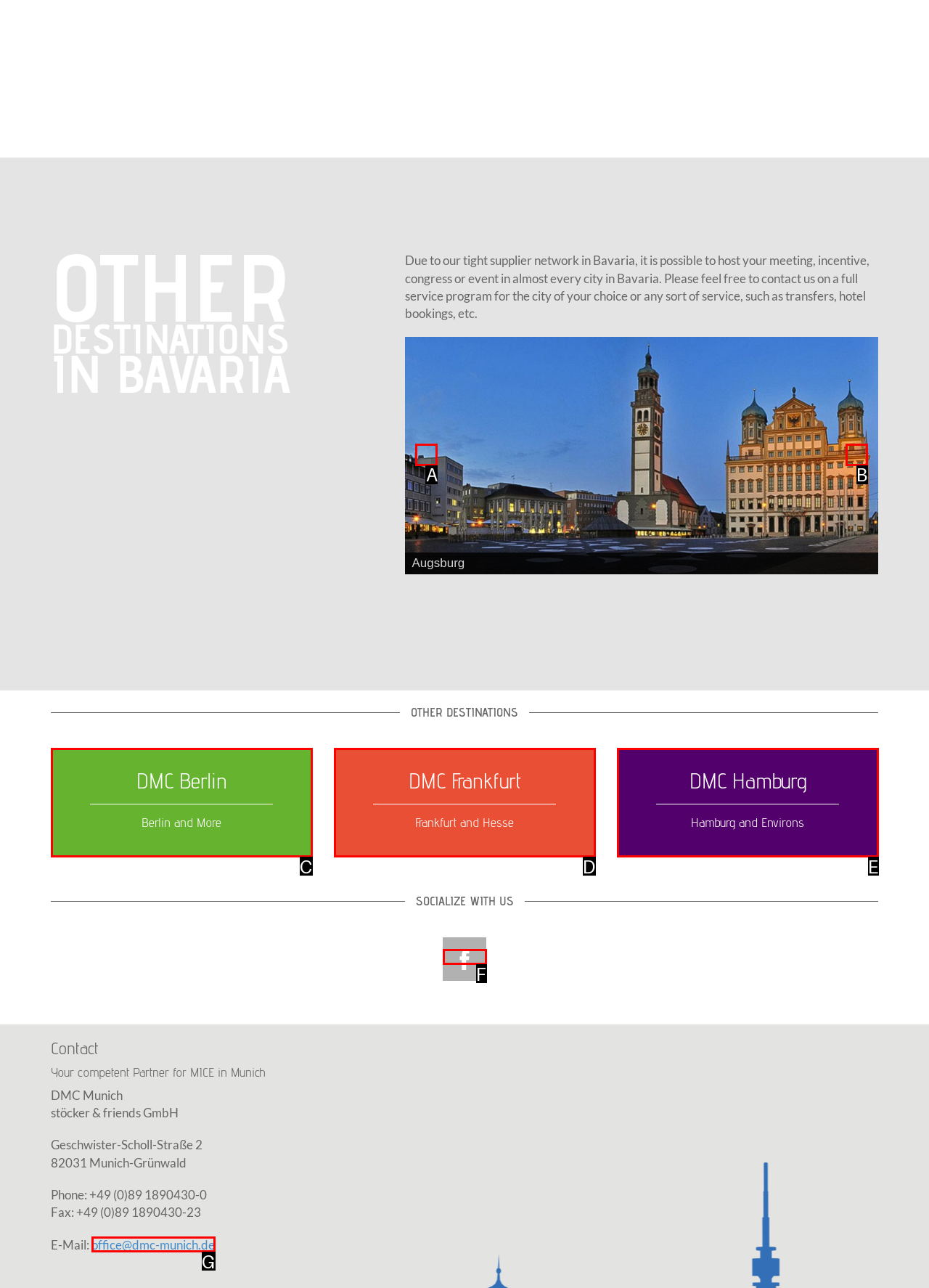Point out the option that aligns with the description: office@dmc-munich.de
Provide the letter of the corresponding choice directly.

G